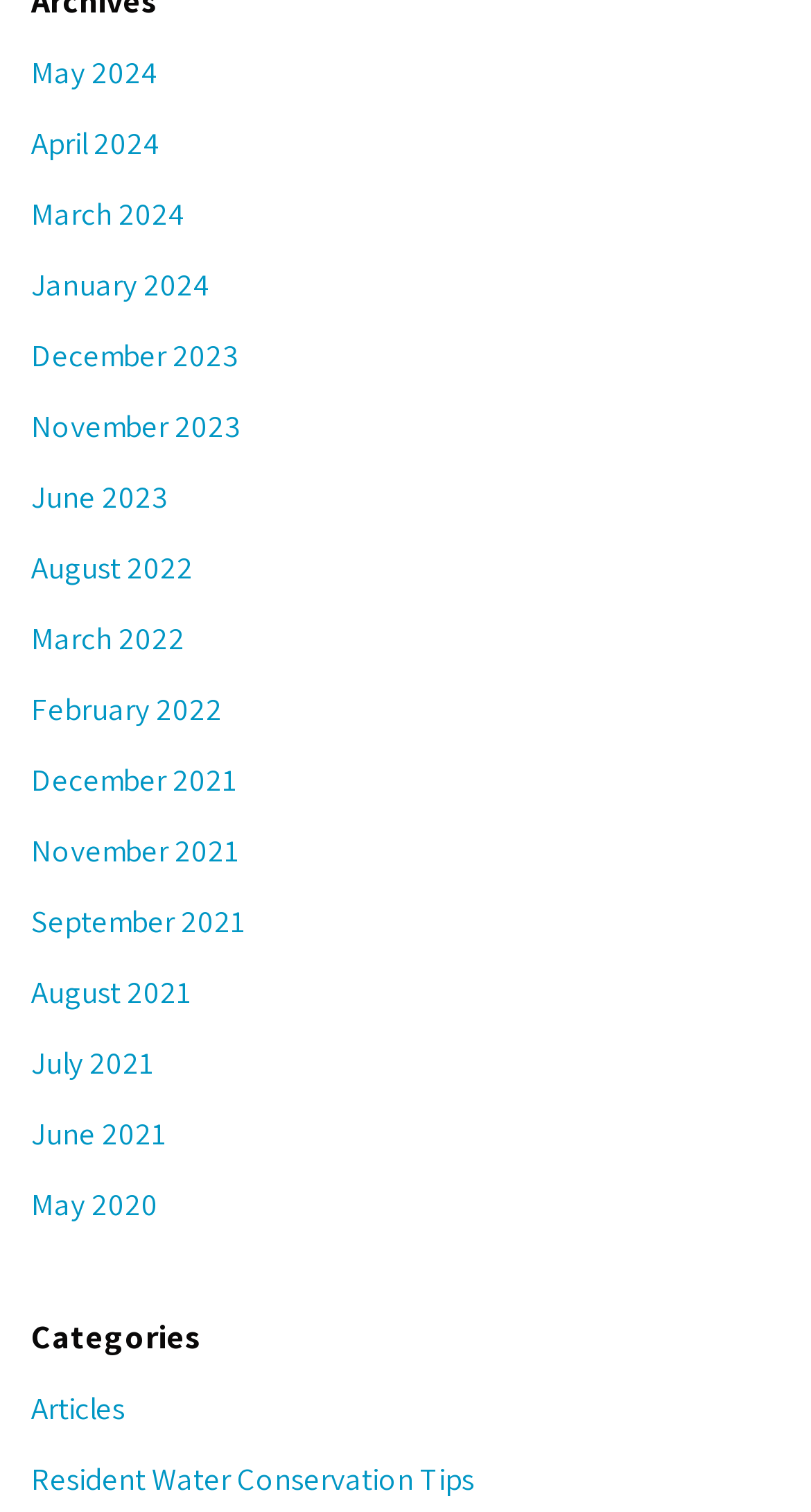Please specify the coordinates of the bounding box for the element that should be clicked to carry out this instruction: "Explore August 2022". The coordinates must be four float numbers between 0 and 1, formatted as [left, top, right, bottom].

[0.038, 0.361, 0.238, 0.387]